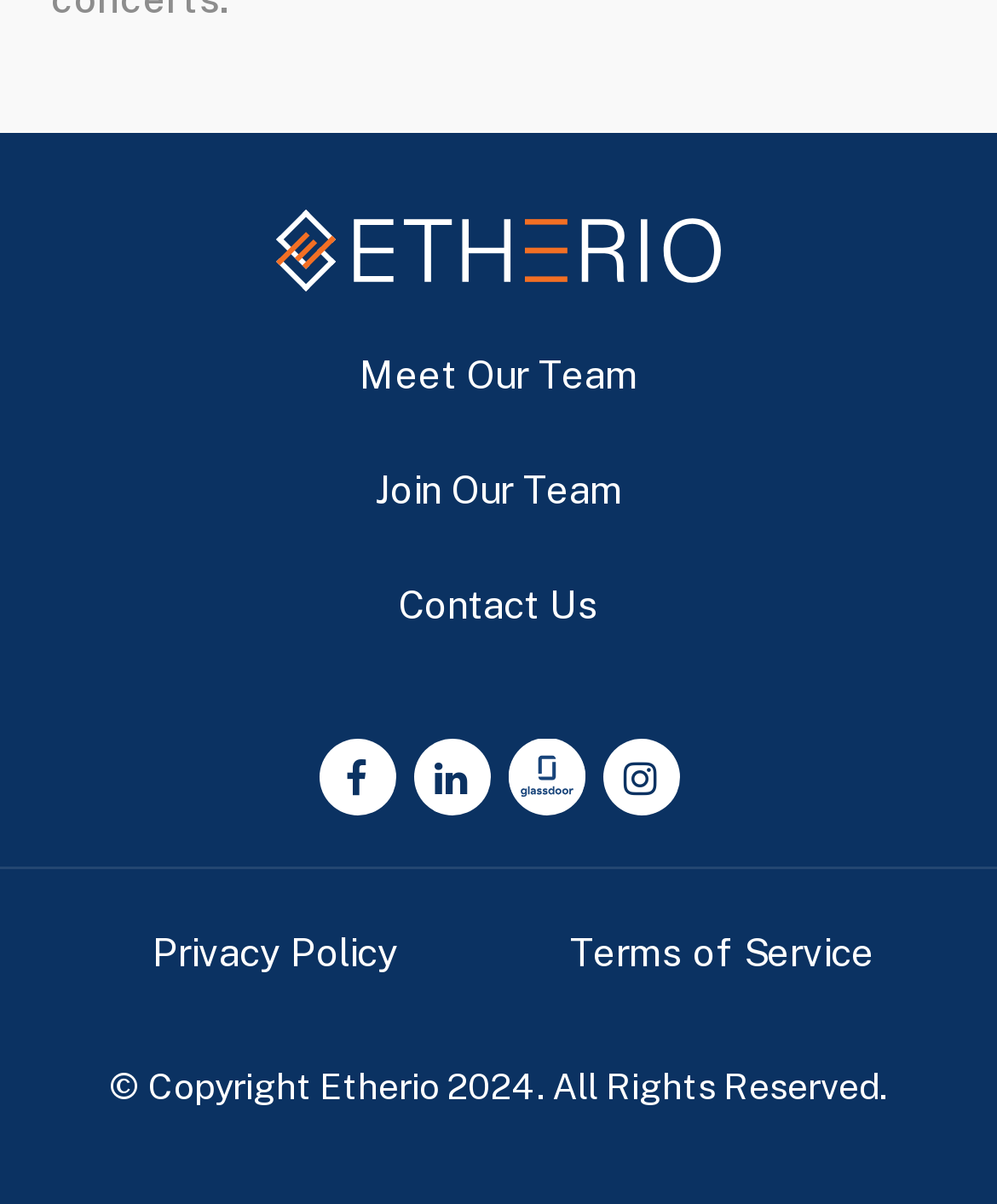Bounding box coordinates should be provided in the format (top-left x, top-left y, bottom-right x, bottom-right y) with all values between 0 and 1. Identify the bounding box for this UI element: alt="etherio"

[0.277, 0.174, 0.723, 0.242]